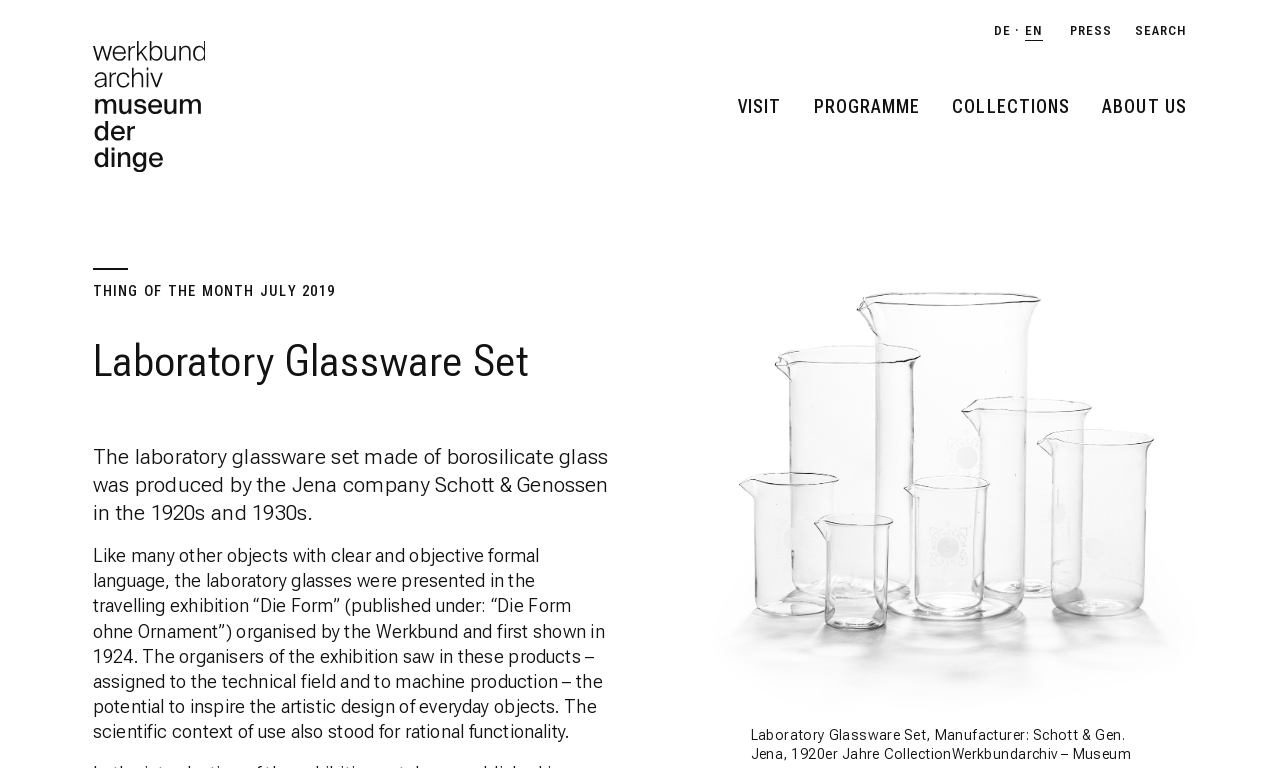Create a detailed description of the webpage's content and layout.

The webpage is about a laboratory glassware set, specifically the one made of borosilicate glass produced by the Jena company Schott & Genossen in the 1920s and 1930s. 

At the top right corner, there are four language options: 'DE', 'EN', and 'PRESS', followed by a 'SEARCH' link. Below these options, there is a navigation menu with links to 'VISIT', 'PROGRAMME', 'COLLECTIONS', and 'ABOUT US'. 

On the left side, there is a logo image with a link to the homepage. Next to the logo, there is a header section with a link to 'THING OF THE MONTH JULY 2019' and a heading that reads 'Laboratory Glassware Set'. 

Below the header, there are two paragraphs of text that describe the laboratory glassware set. The first paragraph explains its production and the company that made it. The second paragraph discusses the exhibition "Die Form" where the laboratory glasses were presented and the significance of these products in terms of rational functionality. 

On the right side of the 'ABOUT US' link, there is another link to a high-resolution image of the laboratory glassware set.